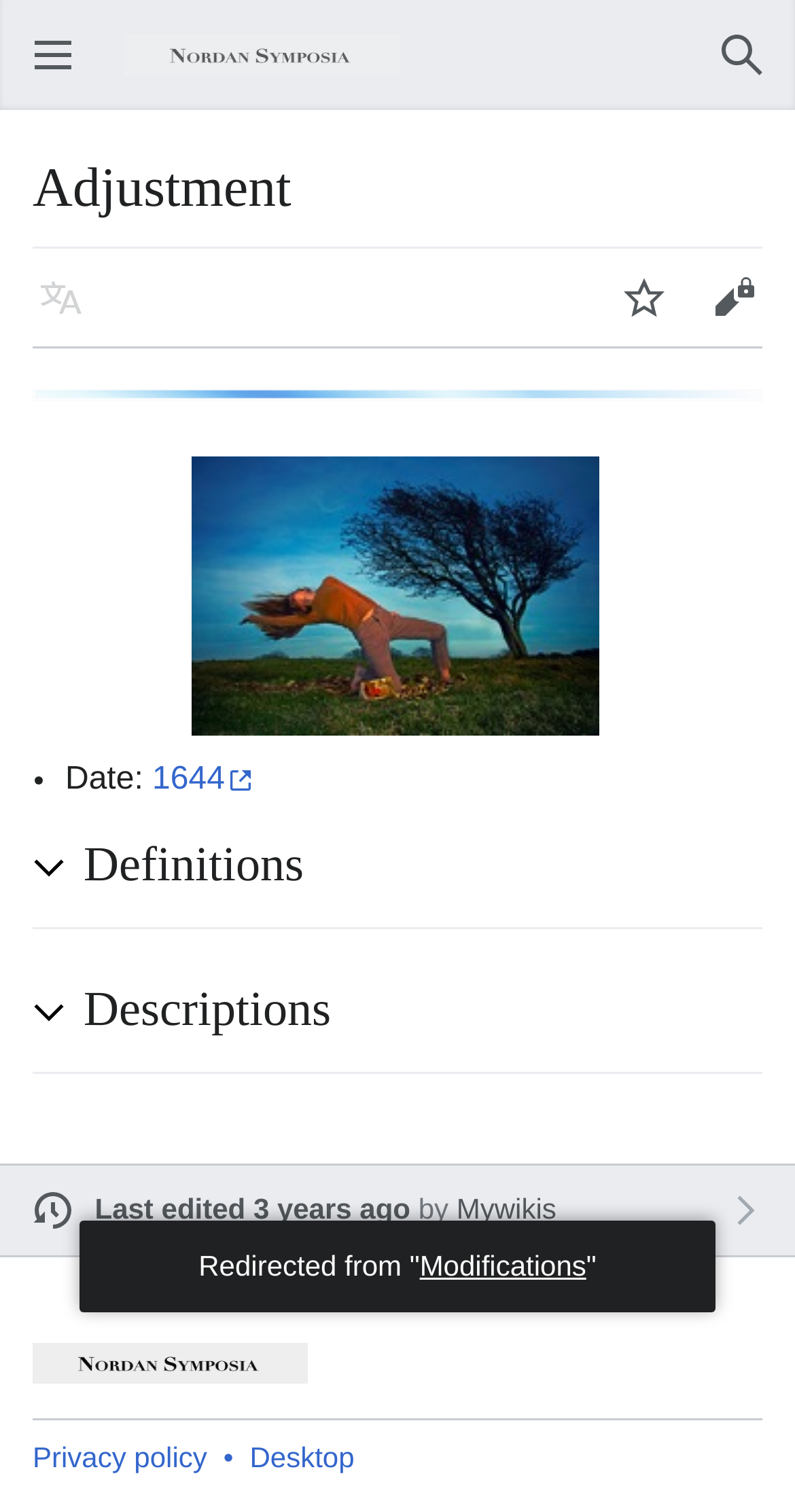Please study the image and answer the question comprehensively:
How many links are in the footer section?

I counted the number of links in the footer section, which are 'Last edited 3 years ago', 'Privacy policy', and 'Desktop'. Therefore, there are 3 links in the footer section.